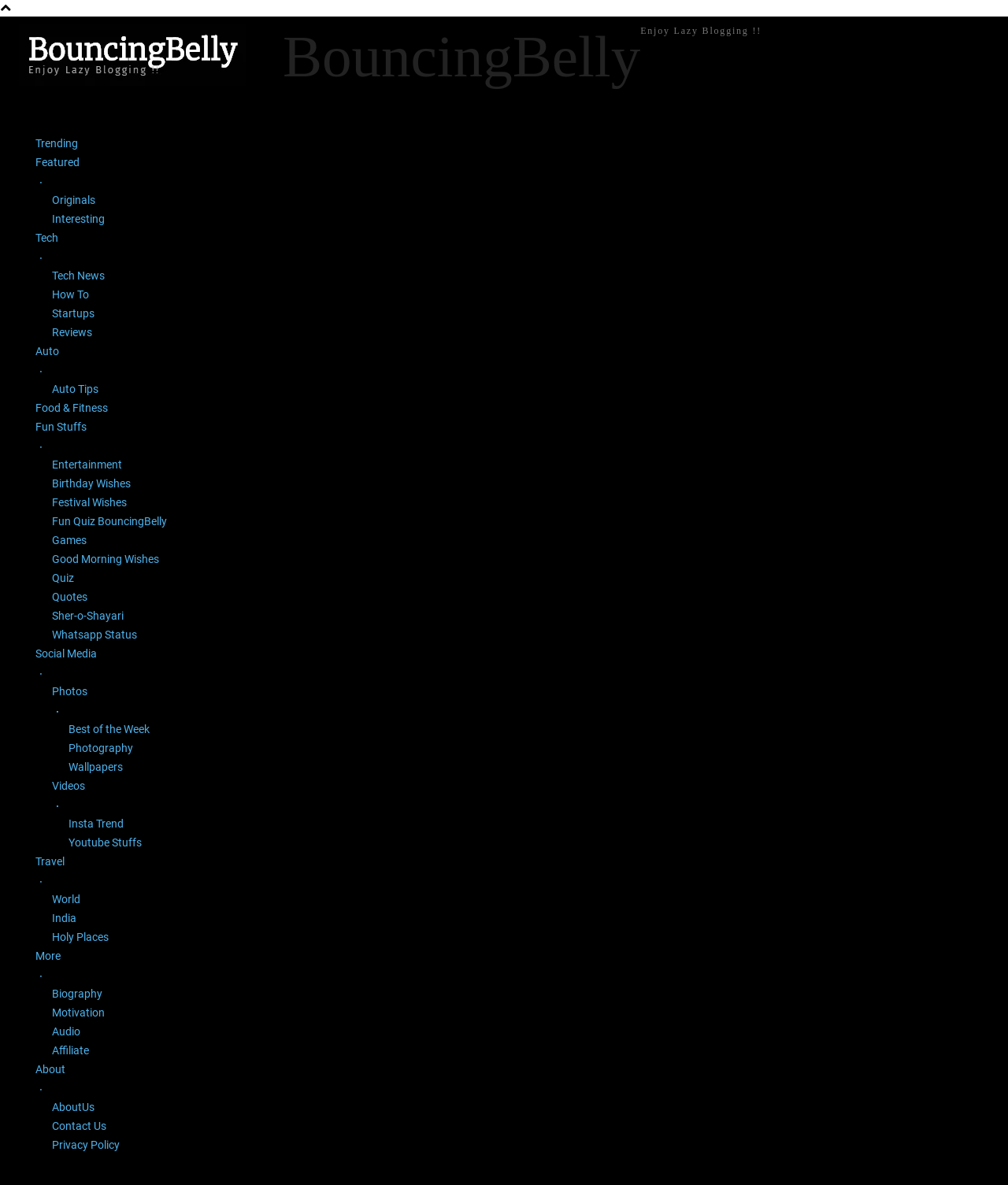What type of content is available under 'Fun Stuffs'?
Using the image as a reference, answer with just one word or a short phrase.

Entertainment, Quiz, Games, etc.